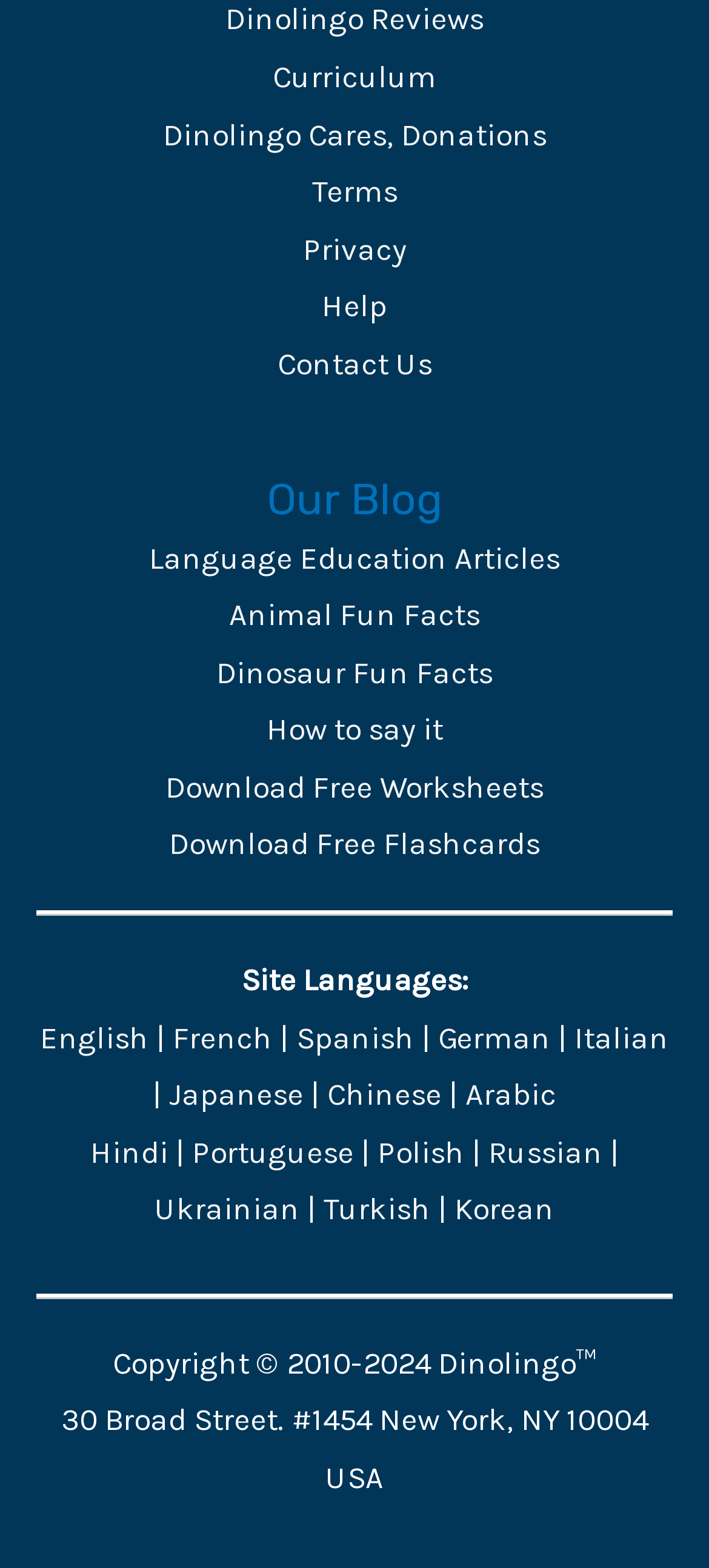Highlight the bounding box coordinates of the element you need to click to perform the following instruction: "Contact Us."

[0.391, 0.22, 0.609, 0.243]